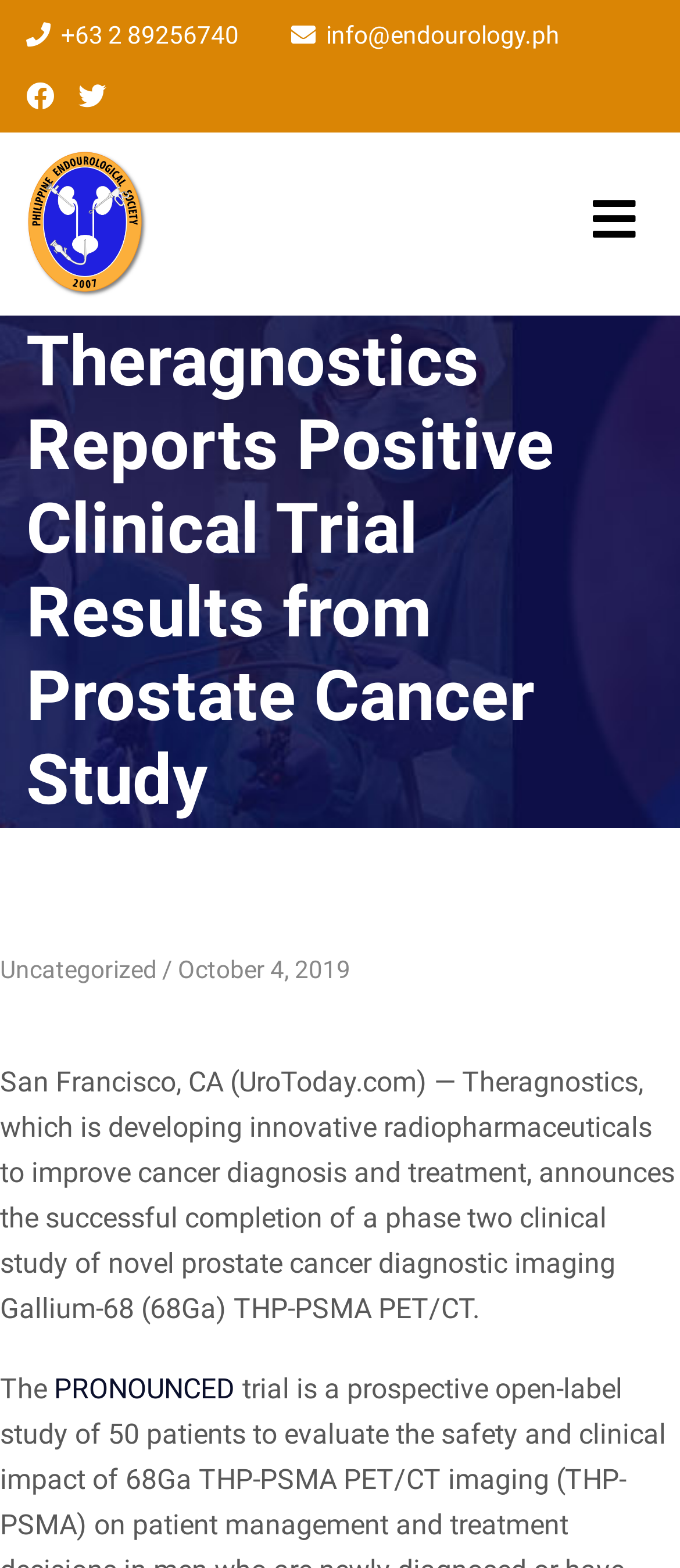Identify the main title of the webpage and generate its text content.

Theragnostics Reports Positive Clinical Trial Results from Prostate Cancer Study